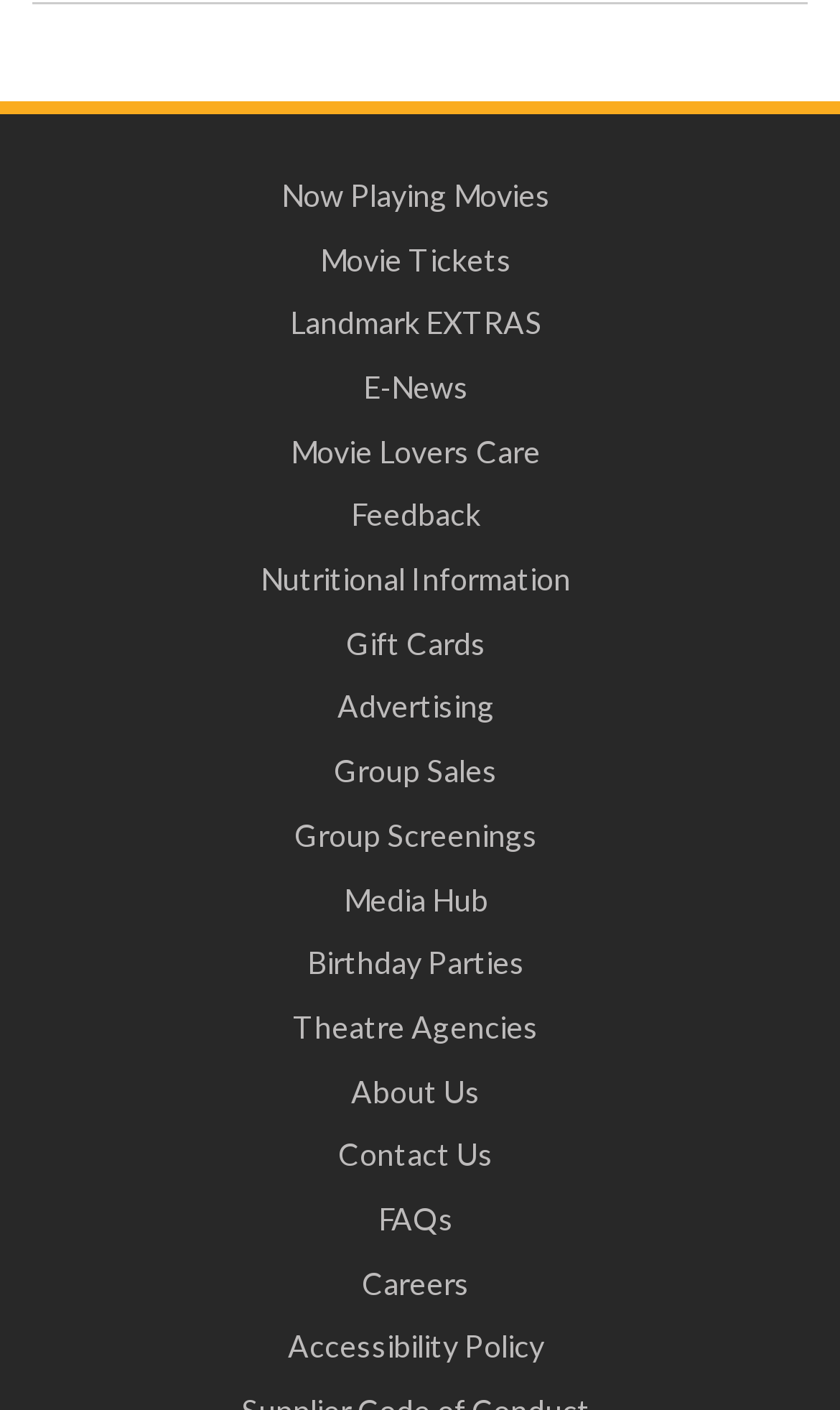Please find the bounding box coordinates of the element's region to be clicked to carry out this instruction: "Get movie tickets".

[0.038, 0.164, 0.946, 0.204]